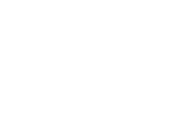Create a vivid and detailed description of the image.

The image prominently features the product "Seraseq® FFPE NTRK Fusion RNA Mix," showcasing its distinctive packaging or branding. This product is designed for applications in molecular biology, particularly in the analysis of RNA fusions related to NTRK gene alterations—critical for cancer research and diagnostics. Accompanying the image, the price listed for this item is €1,061.00, indicating its value in specialized research contexts. The image effectively represents the product’s purpose and its relevance in the field of genomic studies, appealing to researchers and laboratories focused on advanced cancer diagnostics.